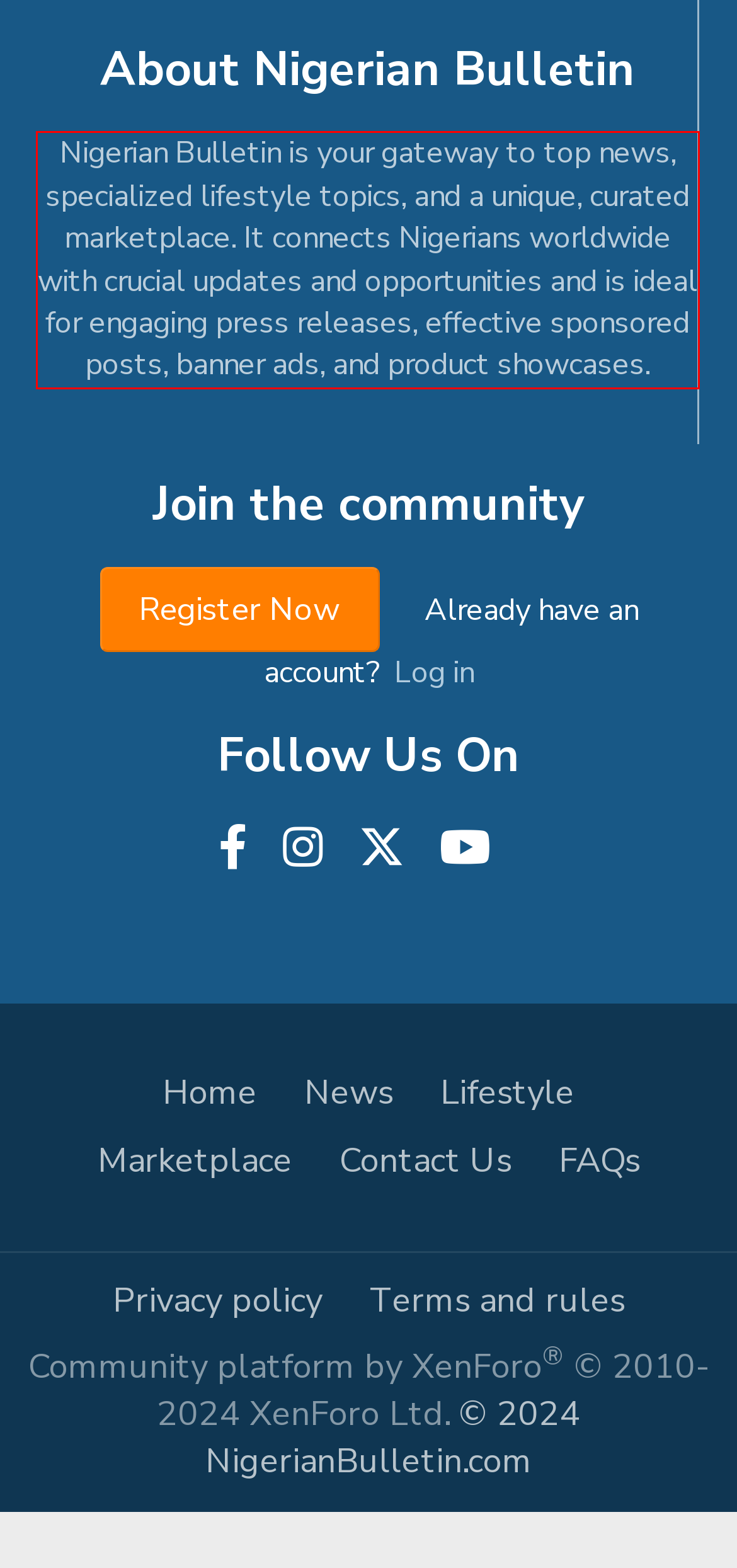Within the provided webpage screenshot, find the red rectangle bounding box and perform OCR to obtain the text content.

Nigerian Bulletin is your gateway to top news, specialized lifestyle topics, and a unique, curated marketplace. It connects Nigerians worldwide with crucial updates and opportunities and is ideal for engaging press releases, effective sponsored posts, banner ads, and product showcases.